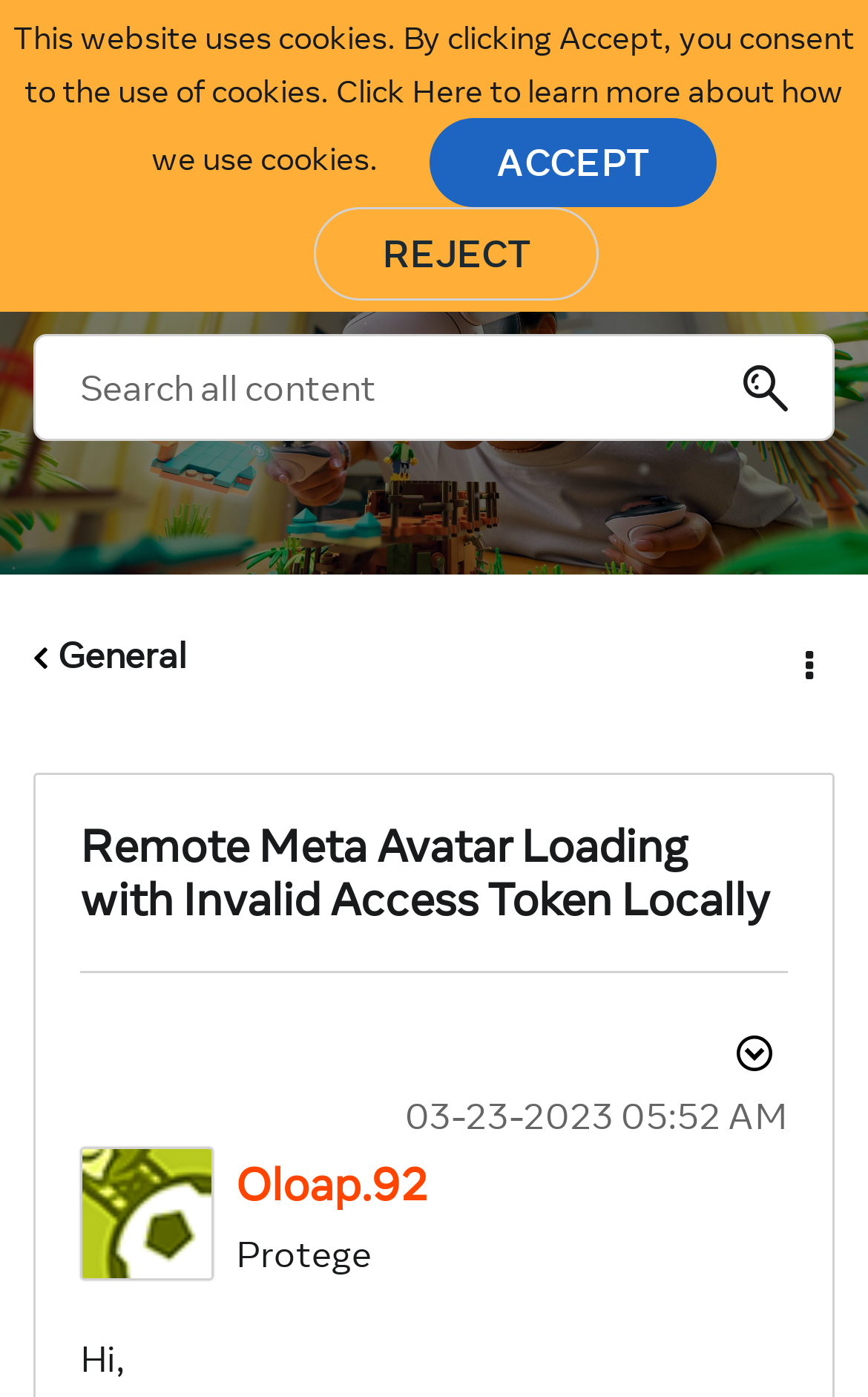Determine the bounding box for the described UI element: "Browse".

[0.051, 0.032, 0.154, 0.112]